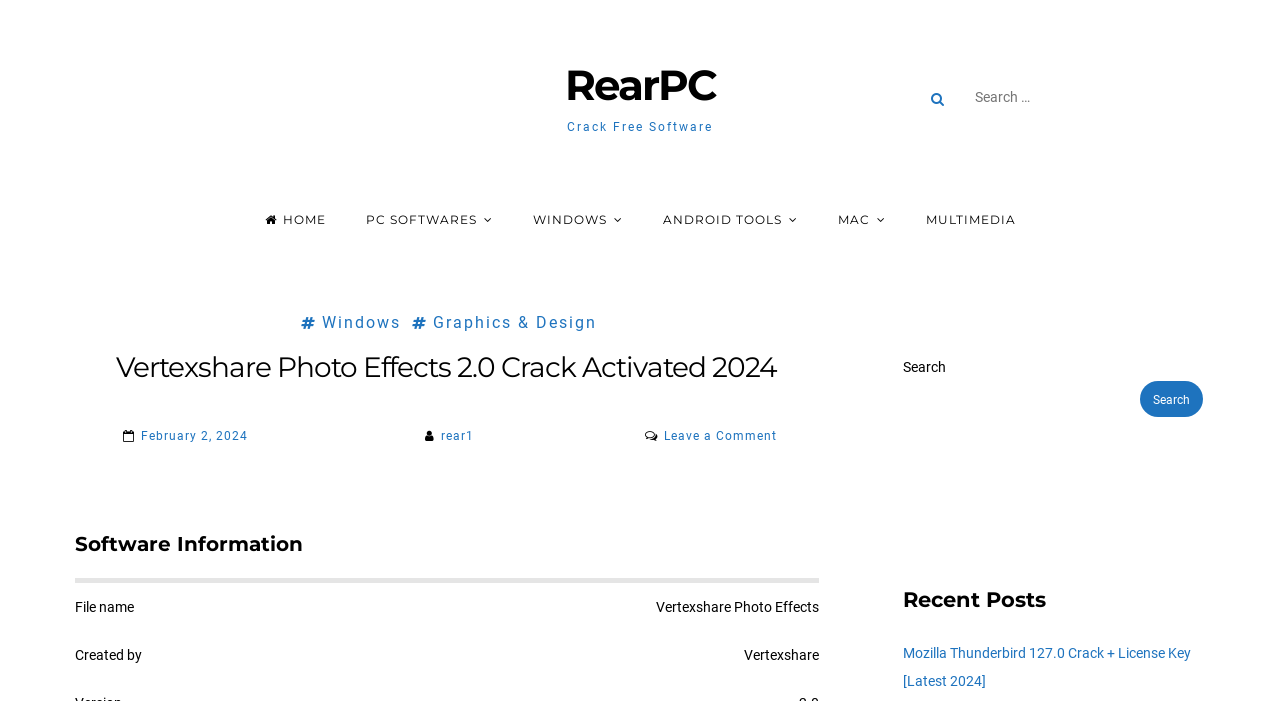Pinpoint the bounding box coordinates of the clickable area necessary to execute the following instruction: "Search in the search box". The coordinates should be given as four float numbers between 0 and 1, namely [left, top, right, bottom].

[0.705, 0.543, 0.883, 0.595]